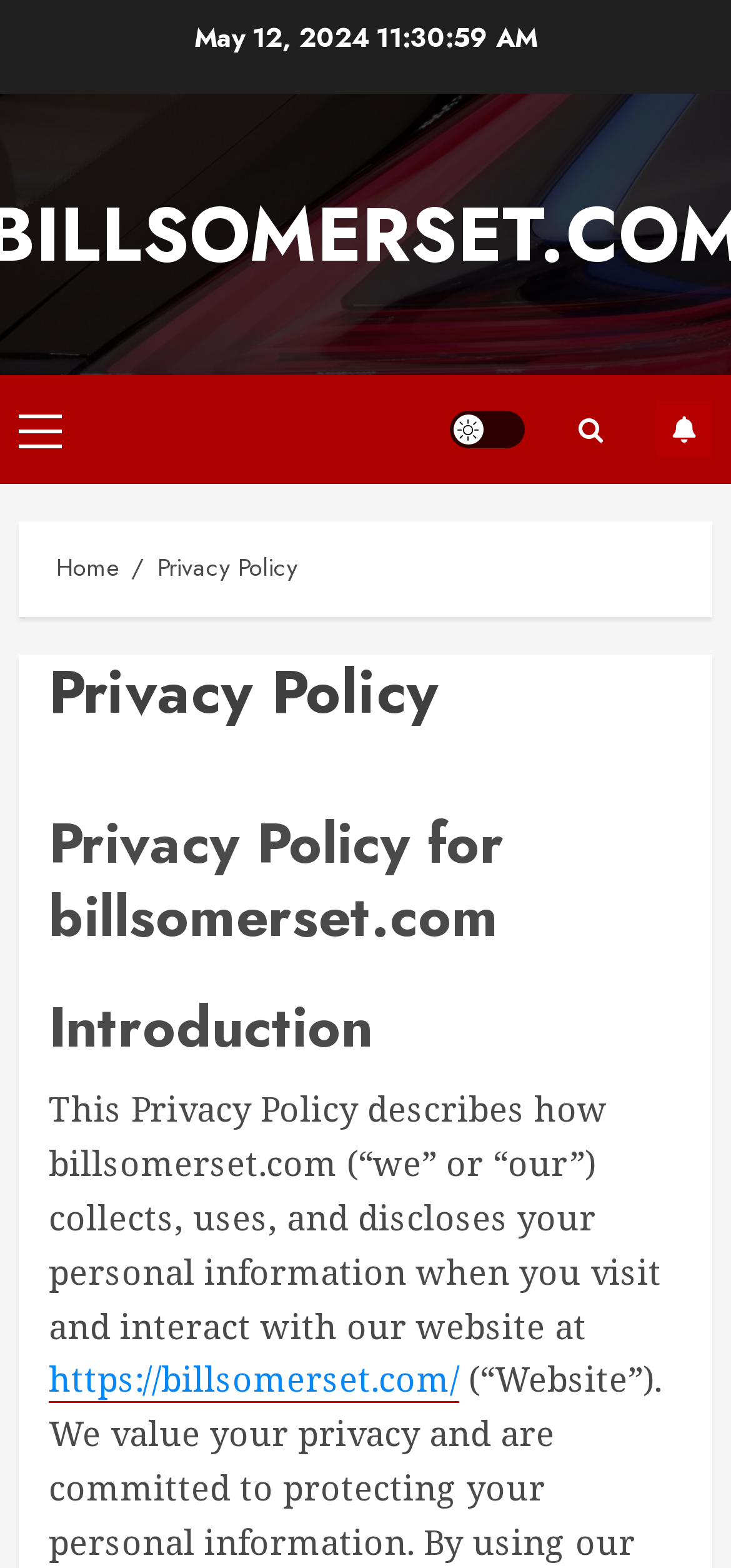Using the element description provided, determine the bounding box coordinates in the format (top-left x, top-left y, bottom-right x, bottom-right y). Ensure that all values are floating point numbers between 0 and 1. Element description: Subscribe

[0.897, 0.256, 0.974, 0.292]